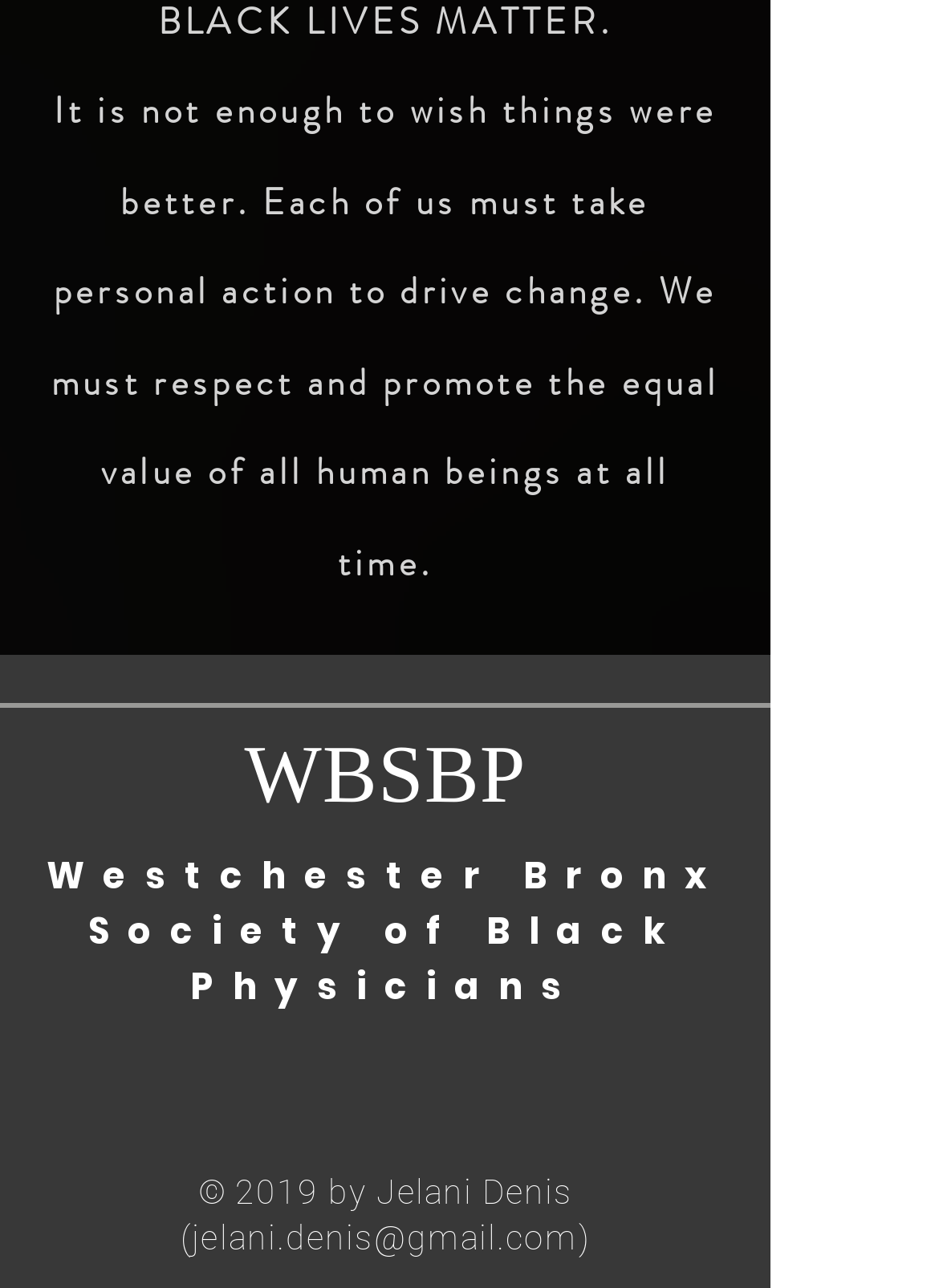Find the bounding box coordinates corresponding to the UI element with the description: "aria-label="White Instagram Icon"". The coordinates should be formatted as [left, top, right, bottom], with values as floats between 0 and 1.

[0.495, 0.844, 0.585, 0.91]